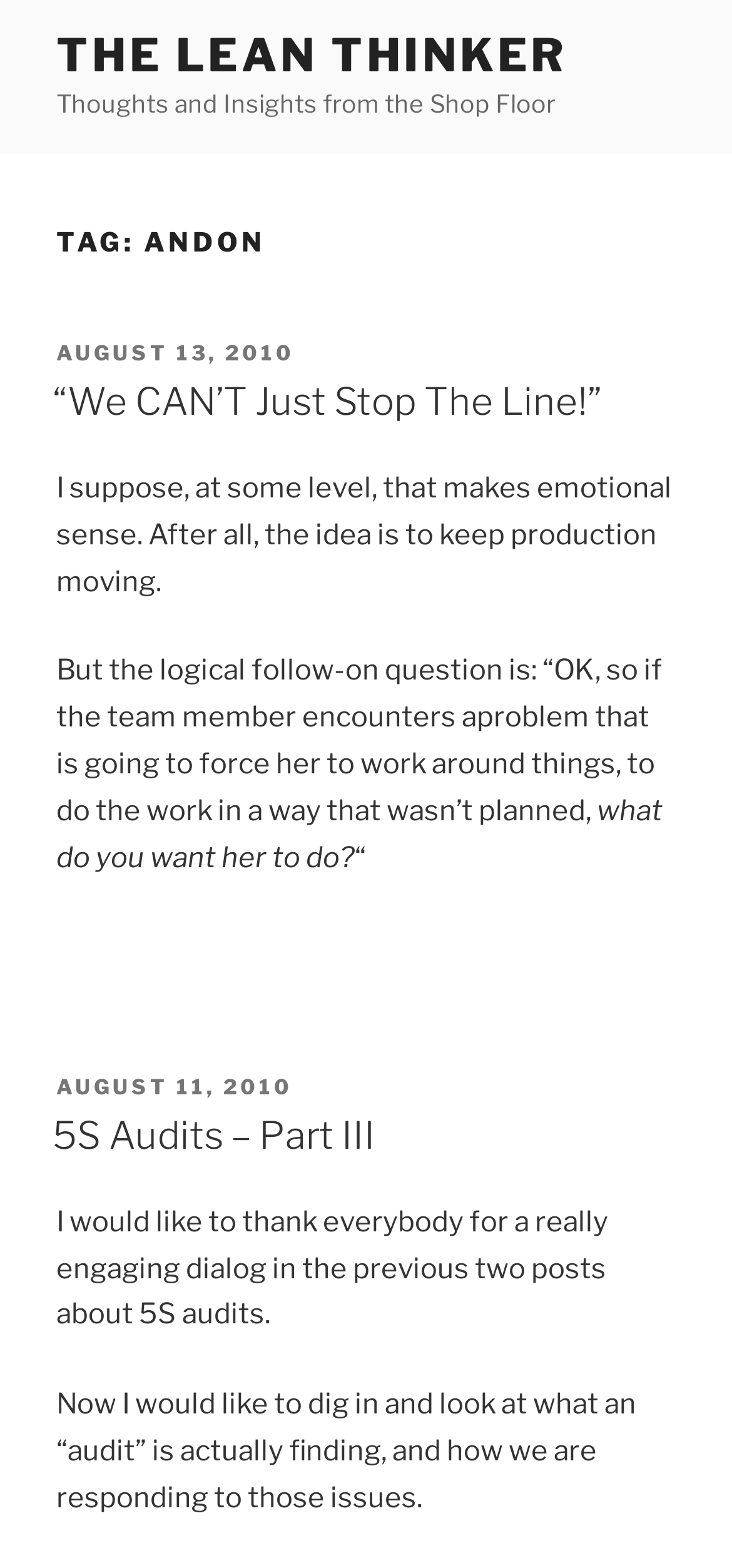What is the name of the blog?
Refer to the screenshot and answer in one word or phrase.

The Lean Thinker